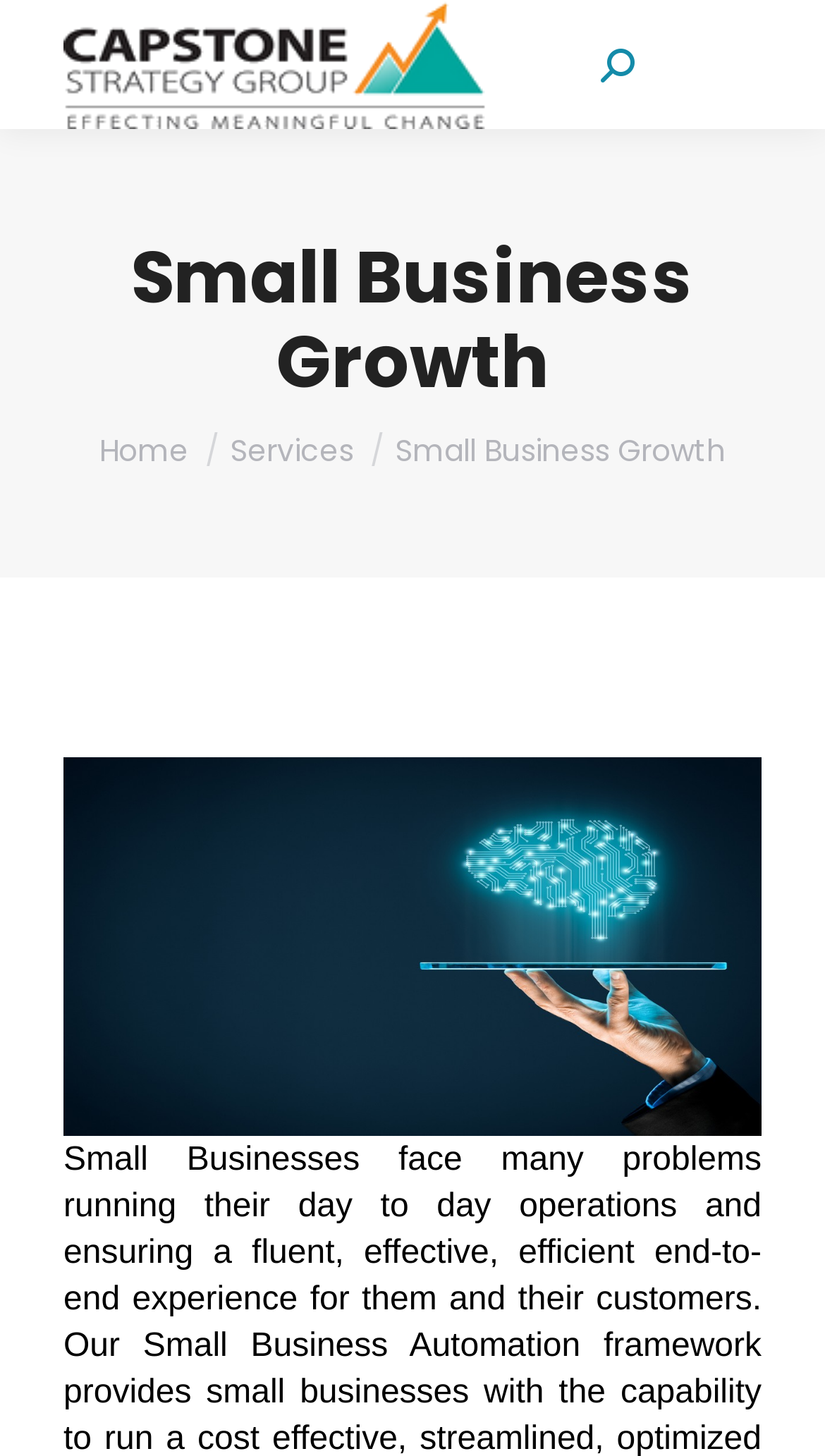Illustrate the webpage thoroughly, mentioning all important details.

The webpage is about Small Business Growth, specifically related to Capstone Strategy Group. At the top right corner, there is a mobile menu icon and a search bar with a search icon and the label "Search:". Below the search bar, there is a link to the Capstone Strategy Group's homepage, accompanied by their logo. 

The main heading "Small Business Growth" is prominently displayed across the top of the page. Below the heading, there is a breadcrumb navigation section that indicates the current page location, with links to "Home" and "Services" on the left and the title "Small Business Growth" on the right.

The main content of the page is an image that takes up most of the page's width, spanning from the top left to the bottom right. At the very bottom right corner, there is a "Go to Top" link, accompanied by an upward arrow icon.